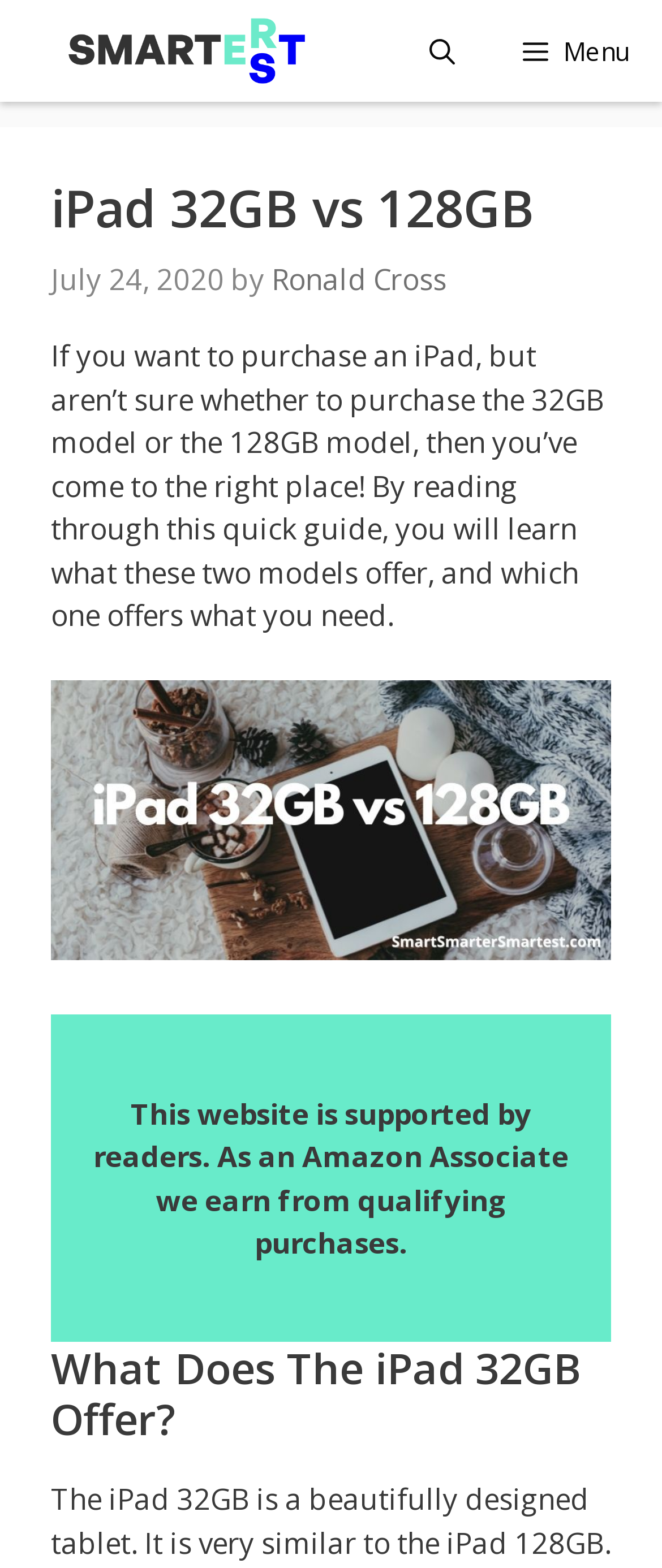Provide a single word or phrase to answer the given question: 
What is the name of the website?

SmartSmarterSmartest